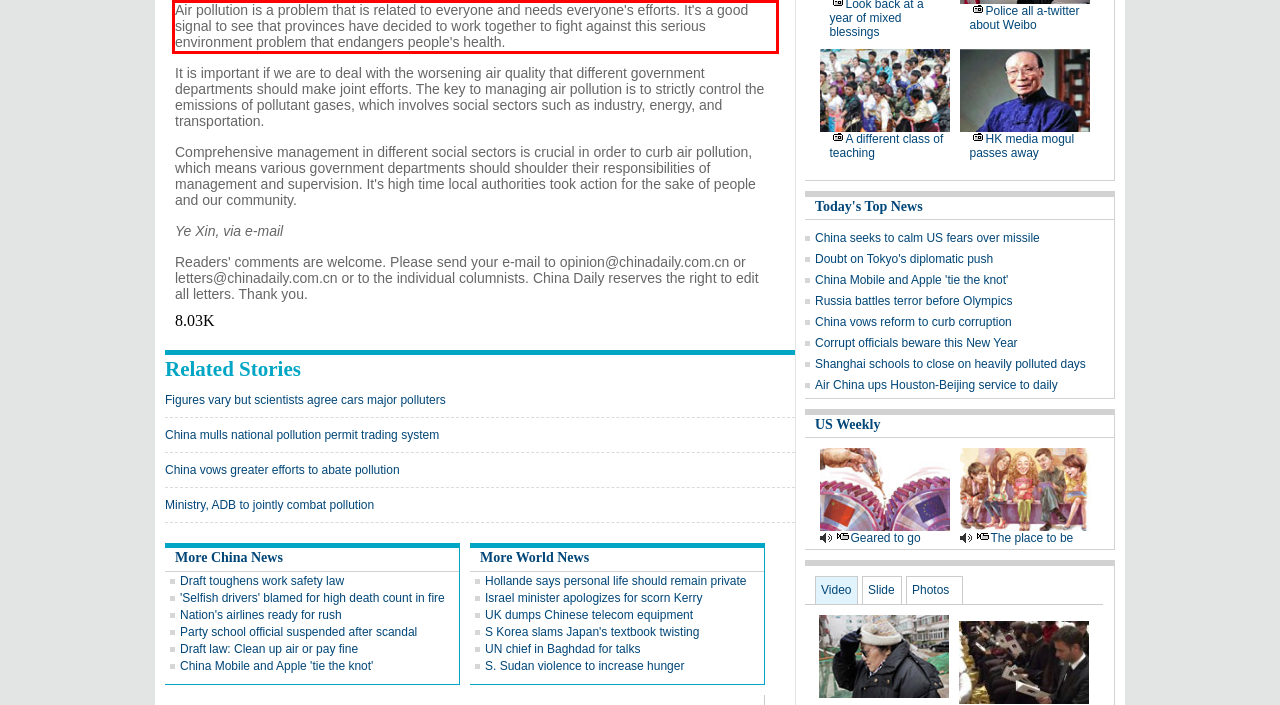Given a webpage screenshot, identify the text inside the red bounding box using OCR and extract it.

Air pollution is a problem that is related to everyone and needs everyone's efforts. It's a good signal to see that provinces have decided to work together to fight against this serious environment problem that endangers people's health.